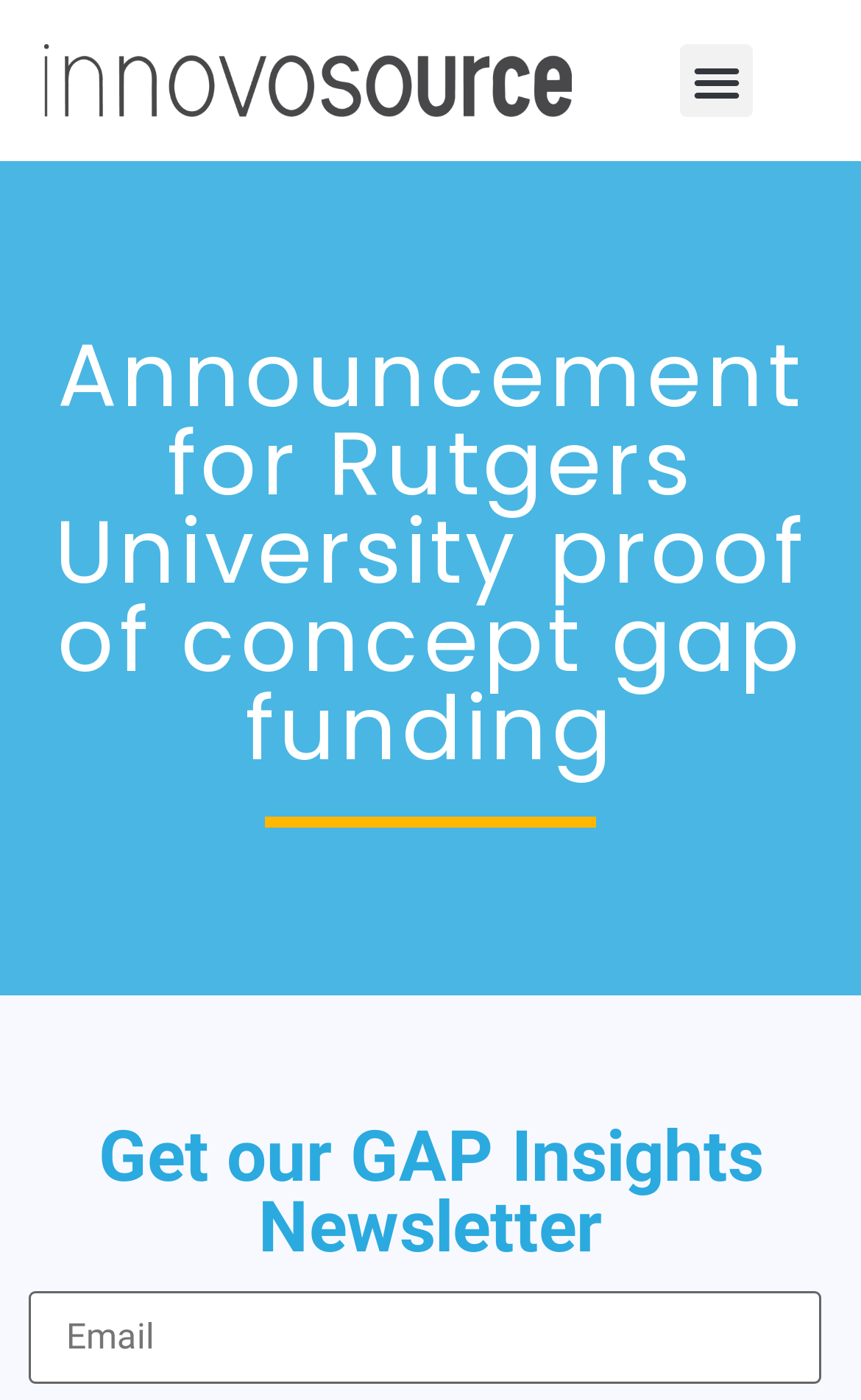Identify the bounding box for the element characterized by the following description: "name="eael_mailchimp_email" placeholder="Email"".

[0.033, 0.922, 0.954, 0.988]